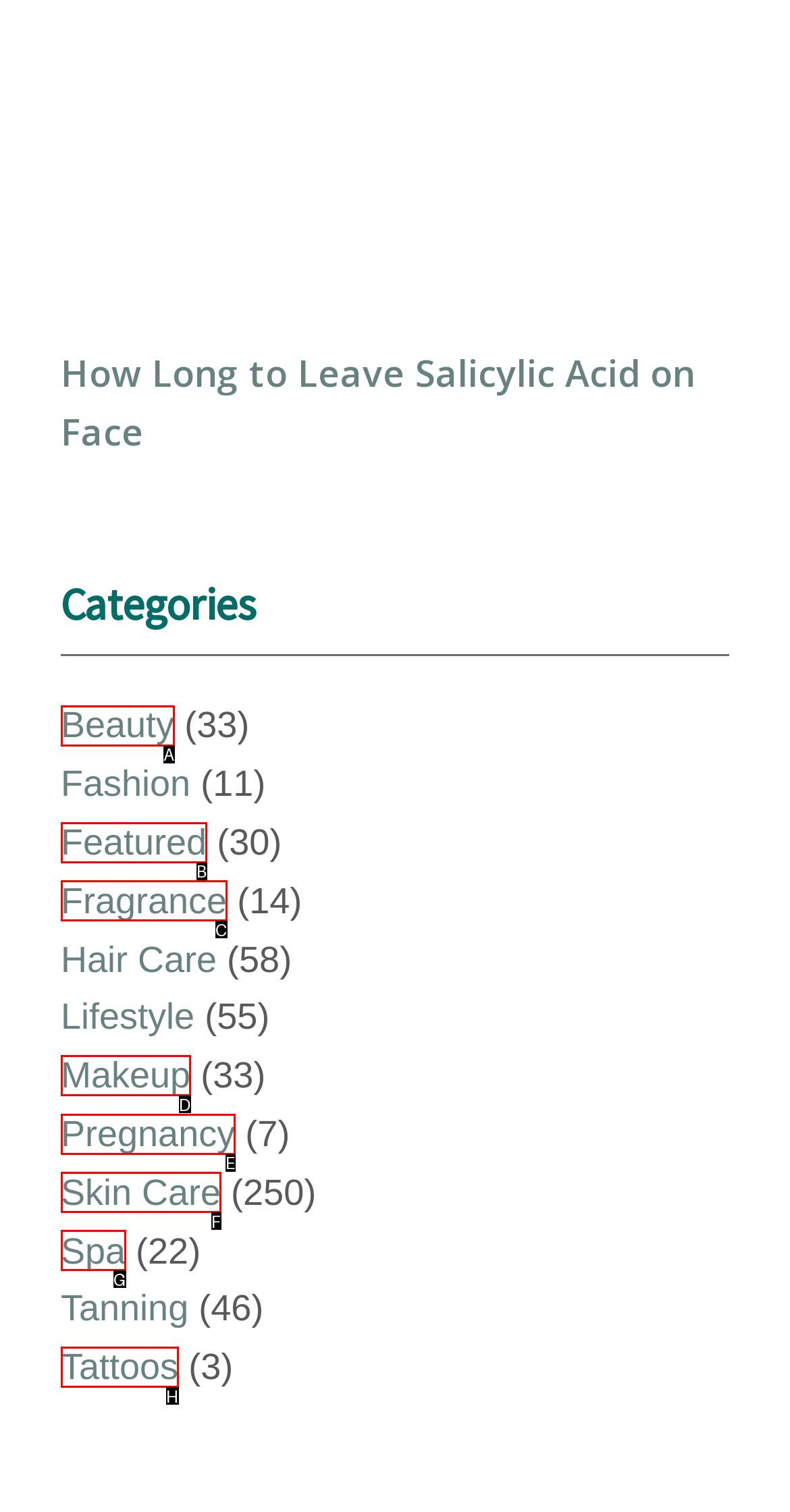Identify the UI element described as: Tattoos
Answer with the option's letter directly.

H